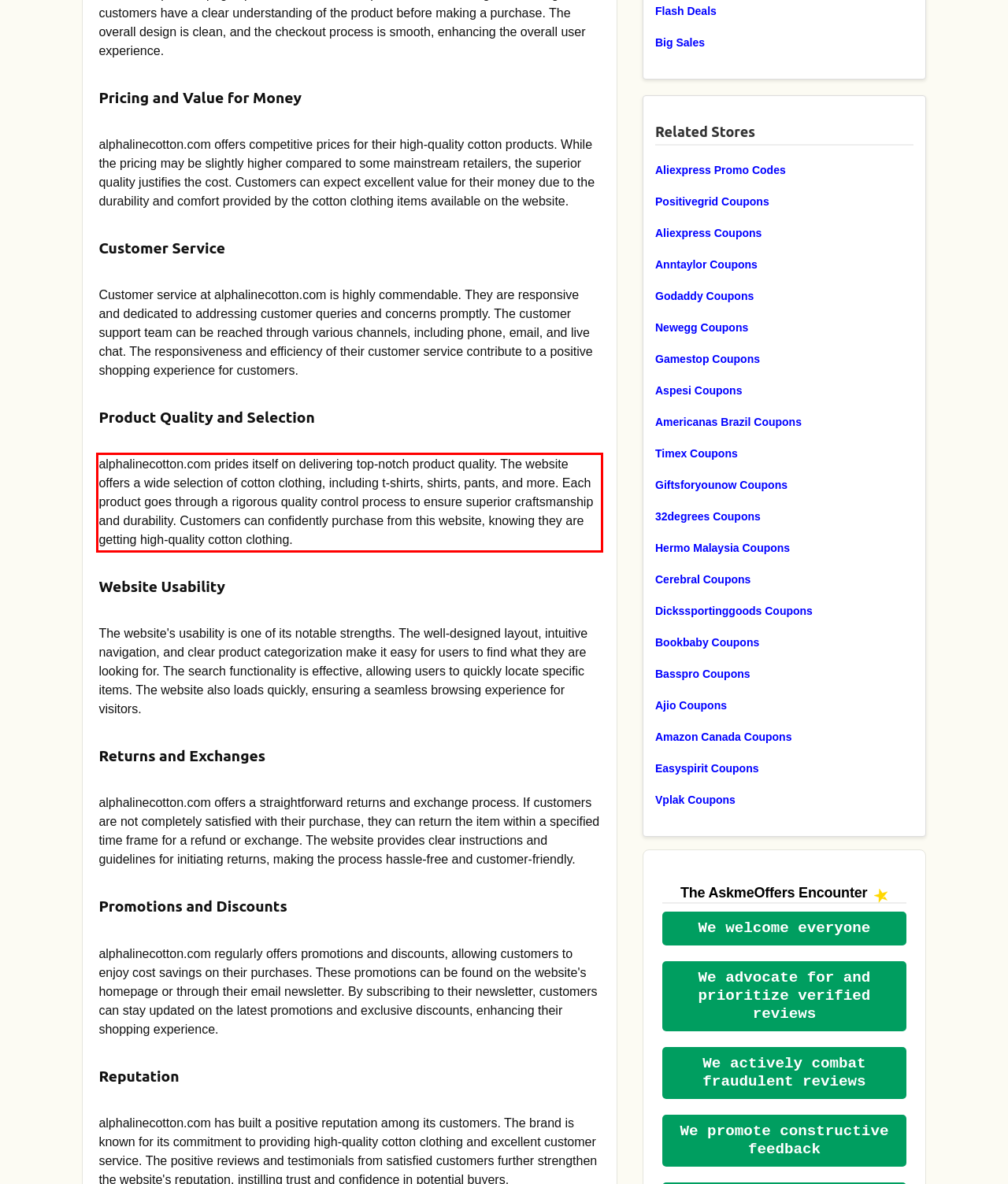You have a screenshot of a webpage with a UI element highlighted by a red bounding box. Use OCR to obtain the text within this highlighted area.

alphalinecotton.com prides itself on delivering top-notch product quality. The website offers a wide selection of cotton clothing, including t-shirts, shirts, pants, and more. Each product goes through a rigorous quality control process to ensure superior craftsmanship and durability. Customers can confidently purchase from this website, knowing they are getting high-quality cotton clothing.